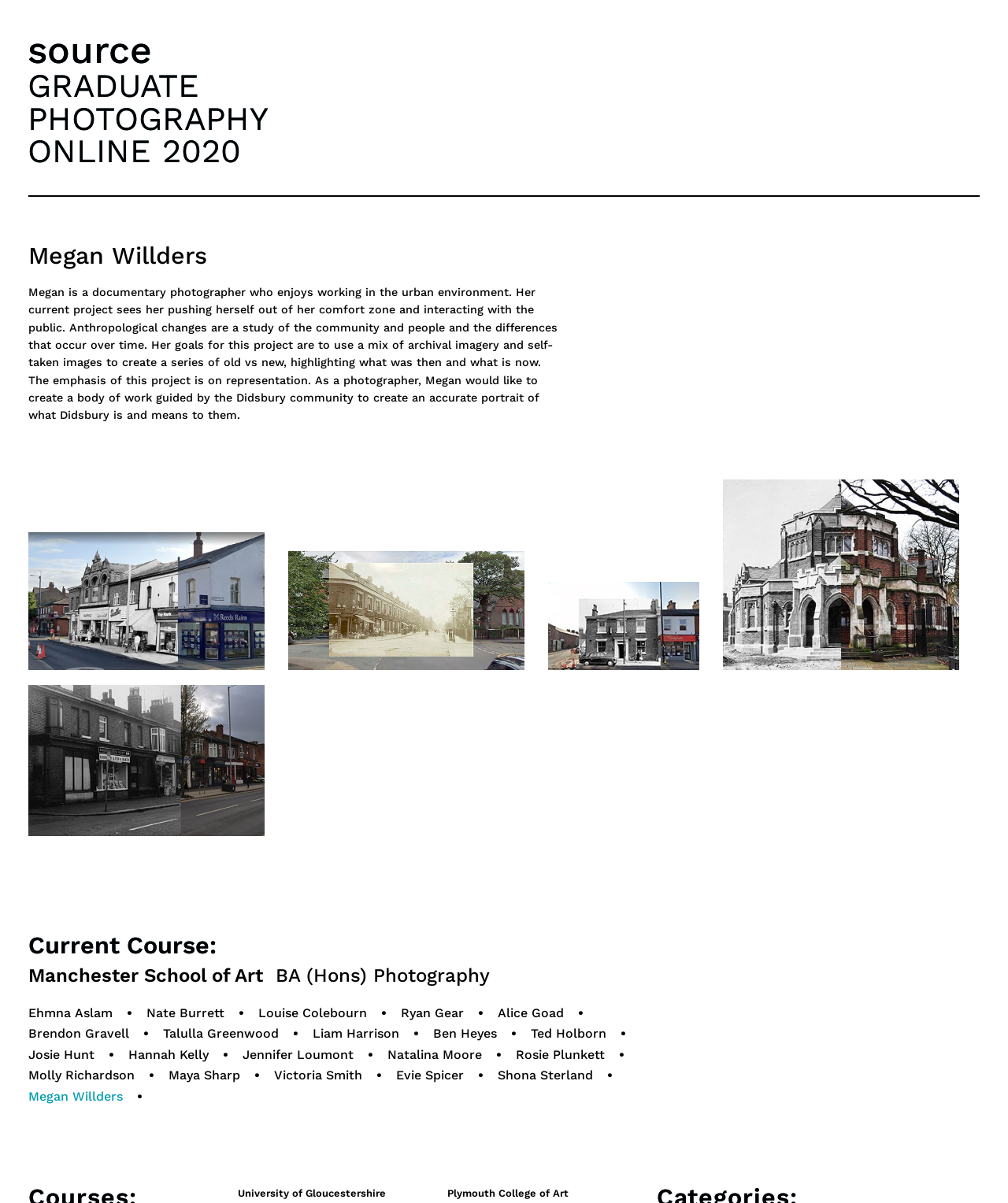What type of images does Megan use in her project?
Please ensure your answer to the question is detailed and covers all necessary aspects.

According to the webpage, Megan's project uses a mix of archival imagery and self-taken images to create a series of old vs new, highlighting what was then and what is now.